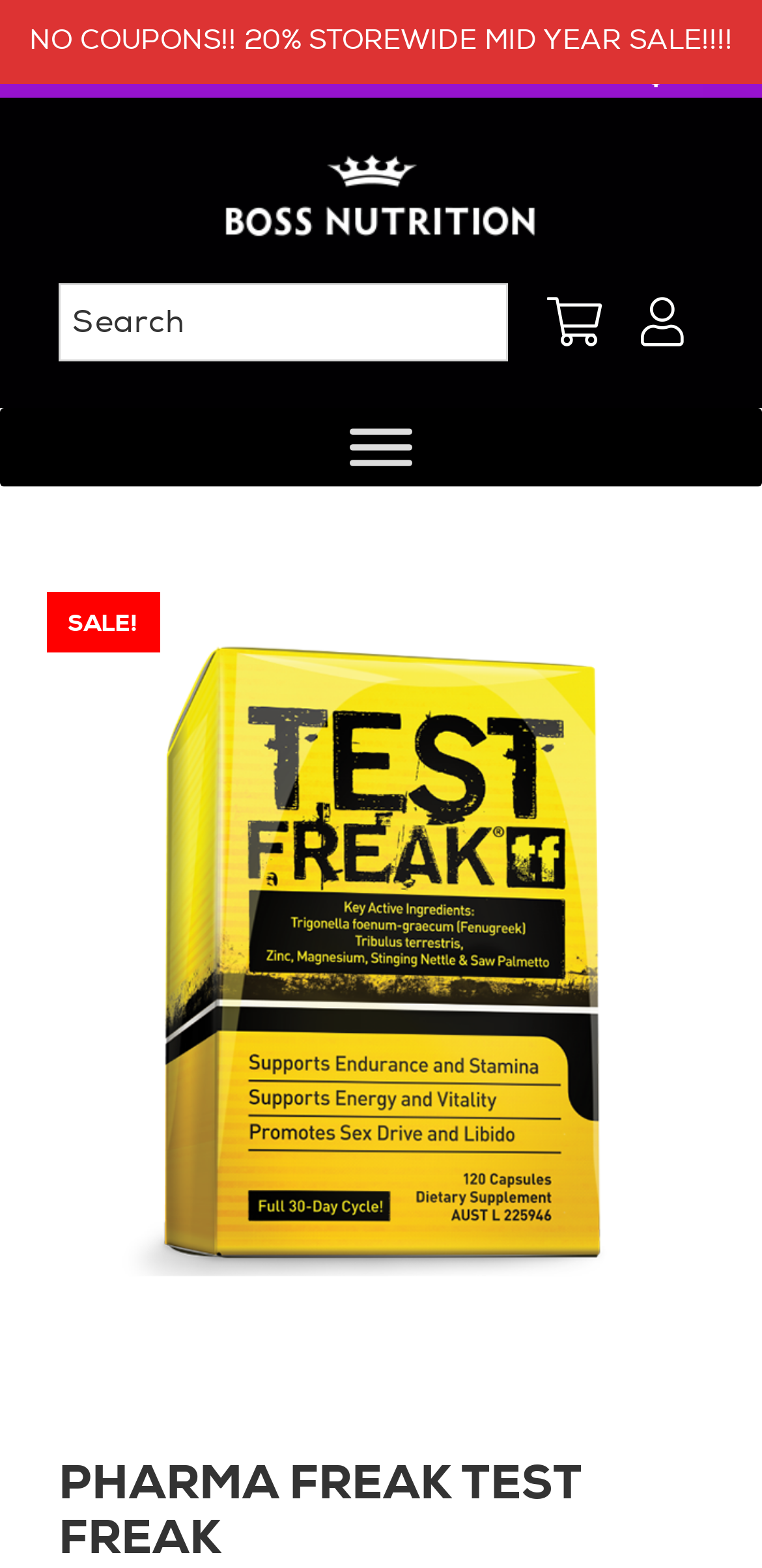From the webpage screenshot, predict the bounding box of the UI element that matches this description: "parent_node: Boss Nutrition".

[0.295, 0.096, 0.705, 0.117]